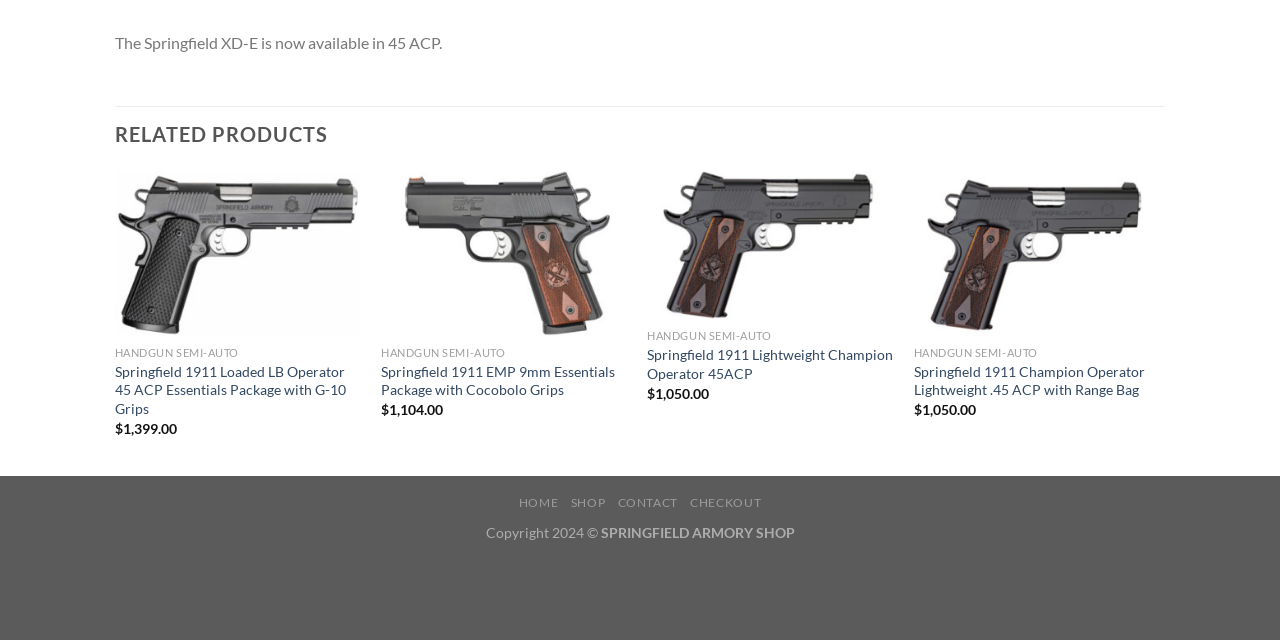Based on the element description "Checkout", predict the bounding box coordinates of the UI element.

[0.539, 0.773, 0.595, 0.797]